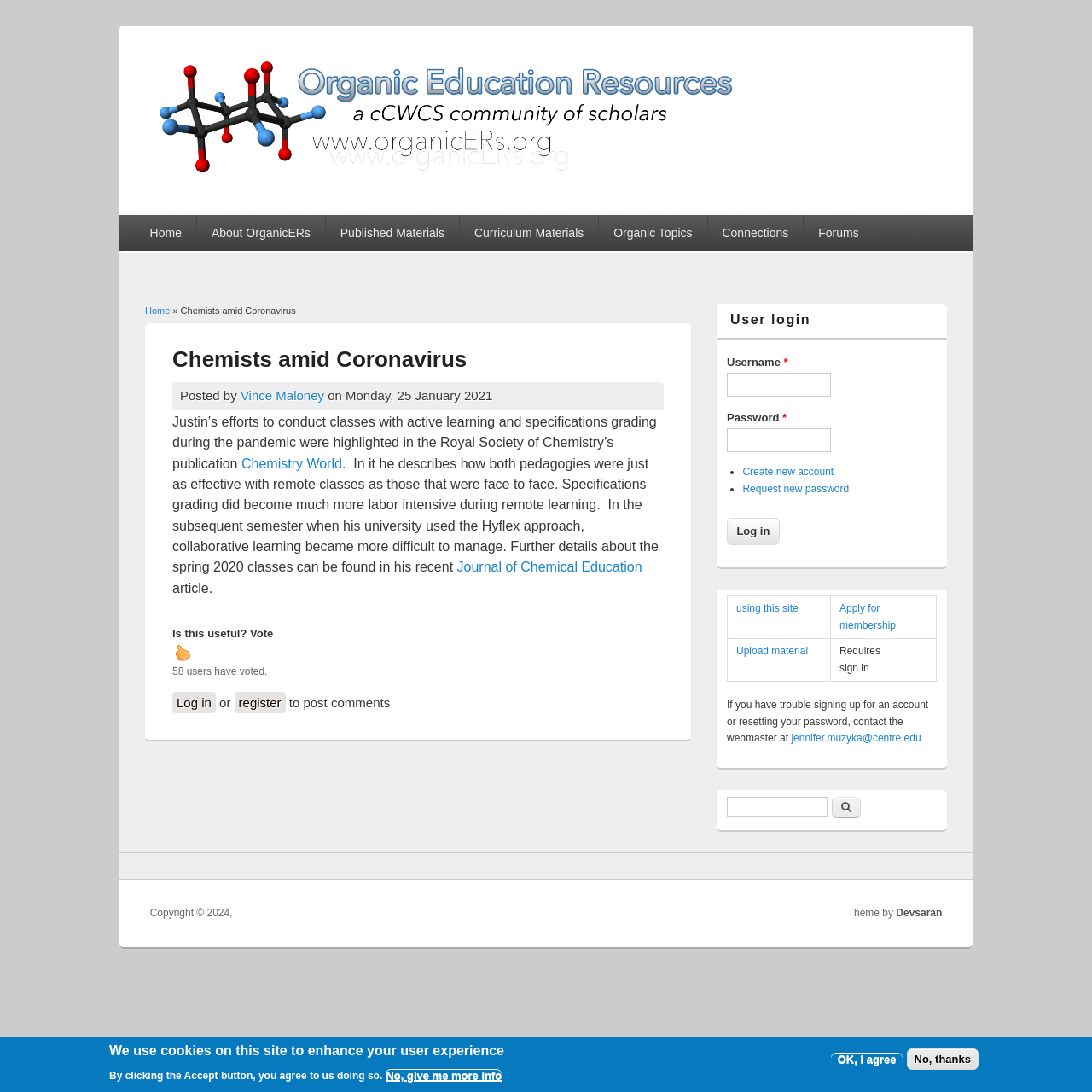What is the name of the publication mentioned in the article?
Based on the image, answer the question with as much detail as possible.

The name of the publication mentioned in the article can be determined by reading the text 'Justin’s efforts to conduct classes with active learning and specifications grading during the pandemic were highlighted in the Royal Society of Chemistry’s publication Chemistry World', indicating that the publication is Chemistry World.